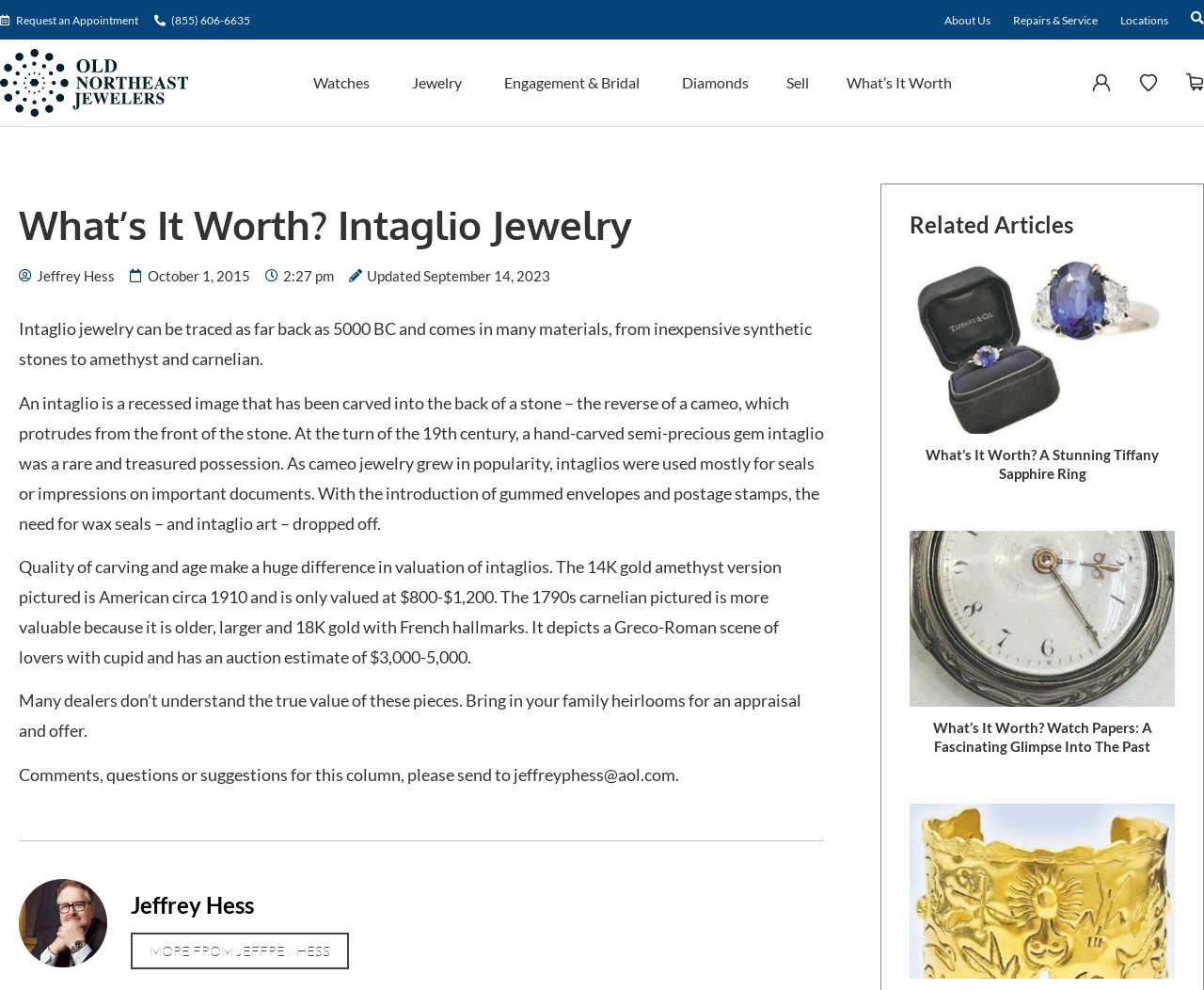Produce an elaborate caption capturing the essence of the webpage.

This webpage is about Intaglio jewelry, with a focus on its history, valuation, and appraisal. At the top, there are several links to request an appointment, contact information, and navigation menus. Below these links, there is a heading that reads "What's It Worth? Intaglio Jewelry" followed by a brief introduction to Intaglio jewelry, which can be traced back to 5000 BC and comes in various materials.

The main content of the webpage is divided into several sections. The first section explains what an Intaglio is, its history, and how it was used in the past. The second section discusses the valuation of Intaglios, highlighting the importance of quality of carving and age. This section also features images of Intaglio pieces, including a 14K gold amethyst version and a 1790s carnelian piece.

Below these sections, there is a call to action, encouraging readers to bring in their family heirlooms for appraisal and offer. The author, Jeffrey Hess, is introduced with a brief bio and a link to more of his articles. There is also a section featuring related articles, including links to articles about a Tiffany sapphire ring, watch papers, and 22k gold jewelry, each accompanied by an image.

Throughout the webpage, there are several images, including pictures of Intaglio pieces, the author, and related articles. The layout is organized, with clear headings and concise text, making it easy to navigate and understand the content.